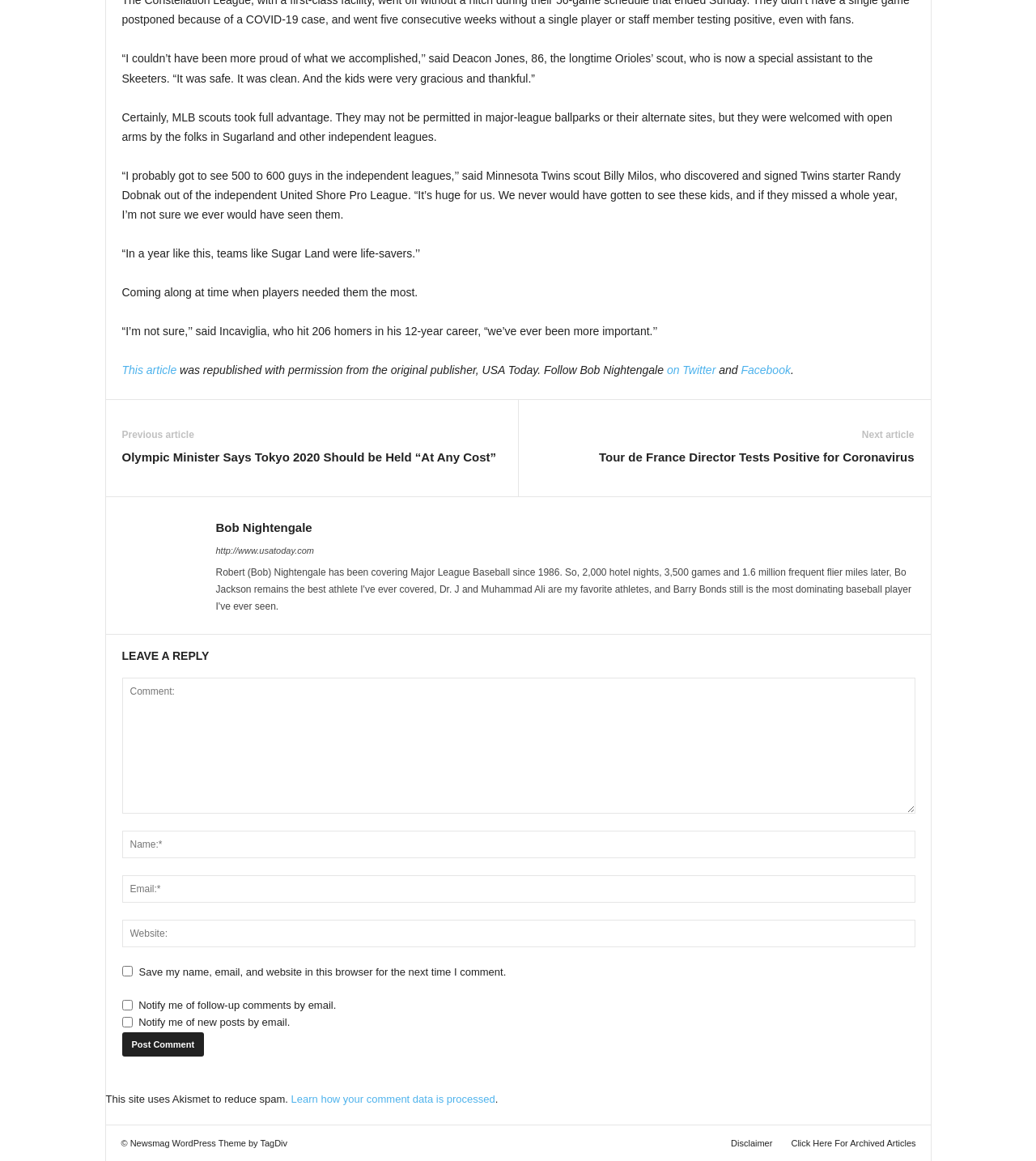Determine the bounding box coordinates for the area that needs to be clicked to fulfill this task: "Click on the link to read the previous article". The coordinates must be given as four float numbers between 0 and 1, i.e., [left, top, right, bottom].

[0.118, 0.387, 0.479, 0.401]